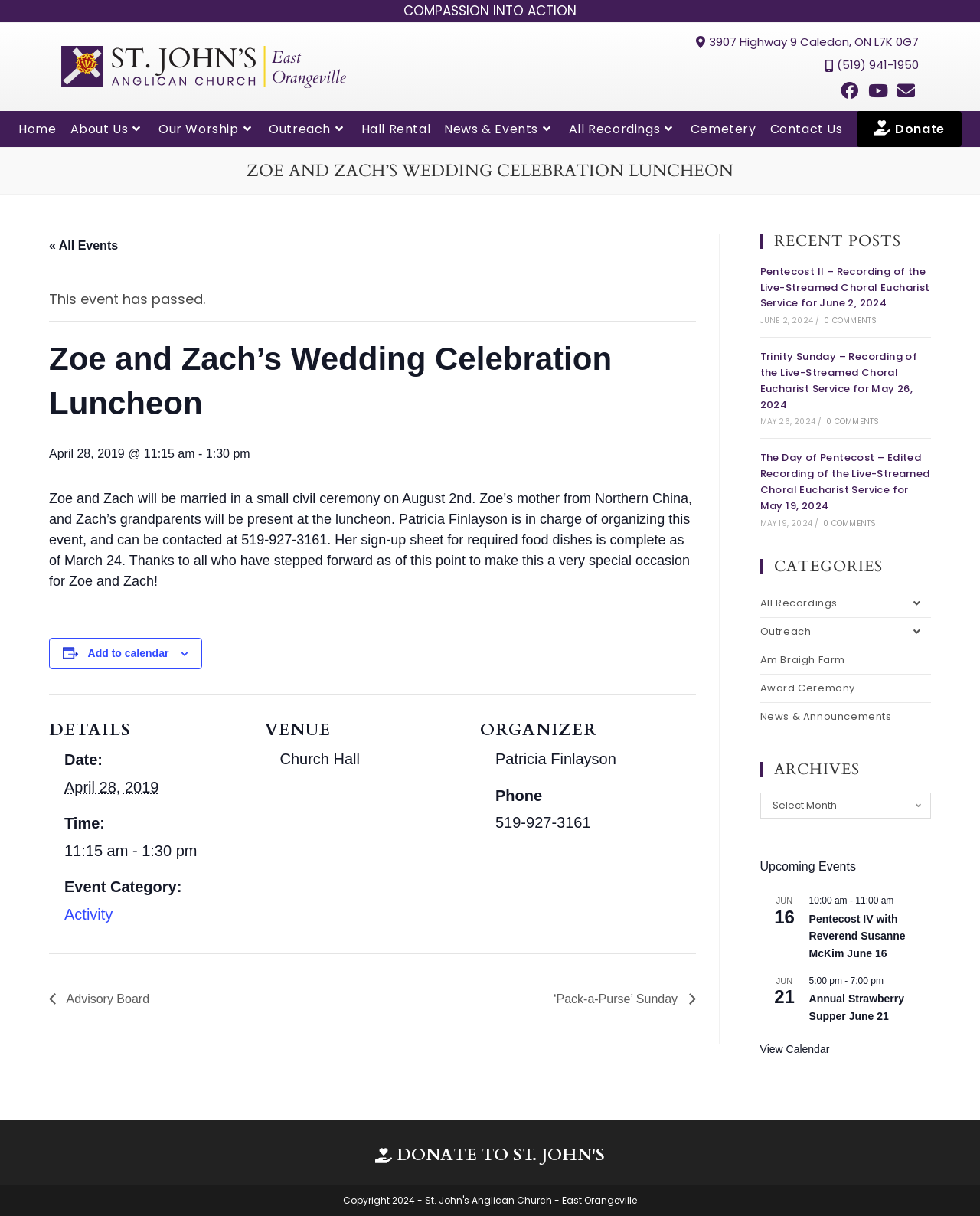Using the provided element description: "Award Ceremony", determine the bounding box coordinates of the corresponding UI element in the screenshot.

[0.775, 0.555, 0.95, 0.577]